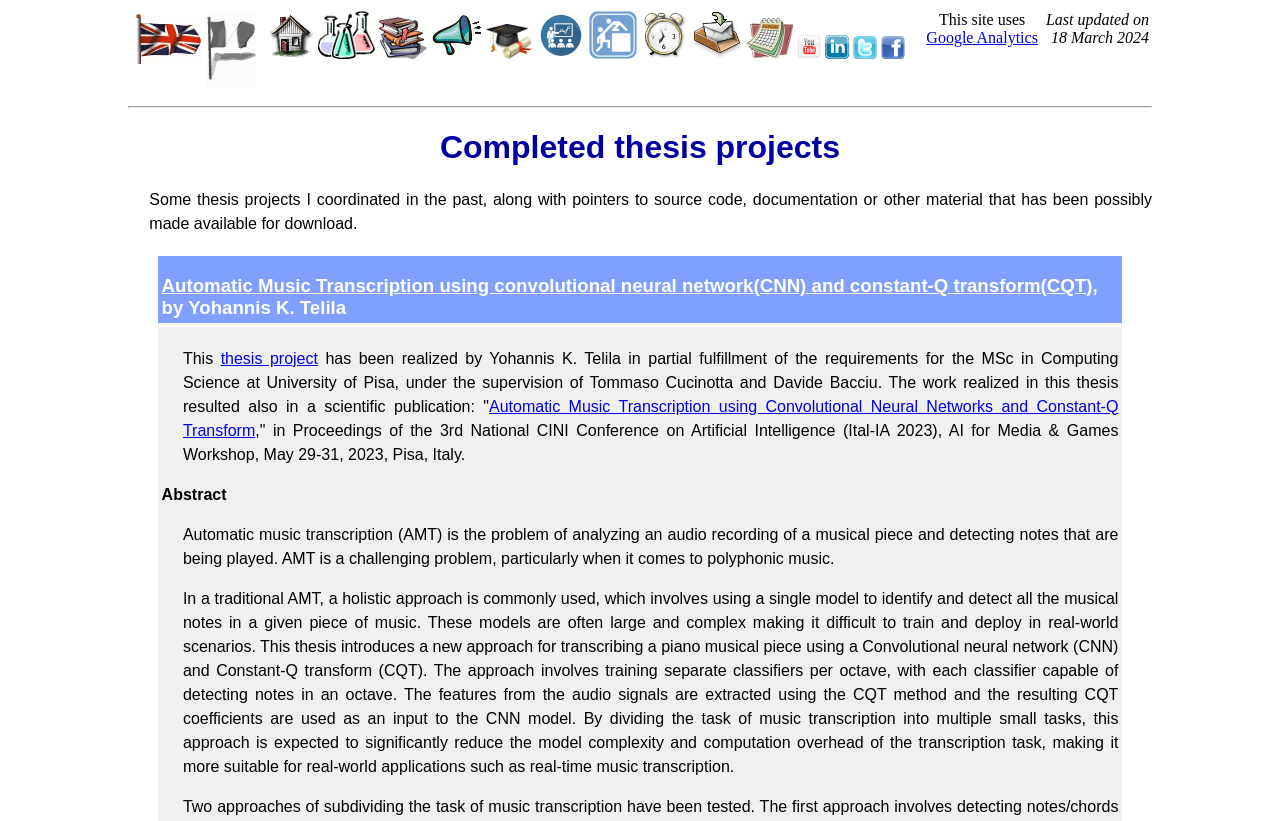Determine the bounding box coordinates of the clickable area required to perform the following instruction: "Click the link to view main page". The coordinates should be represented as four float numbers between 0 and 1: [left, top, right, bottom].

[0.208, 0.055, 0.245, 0.076]